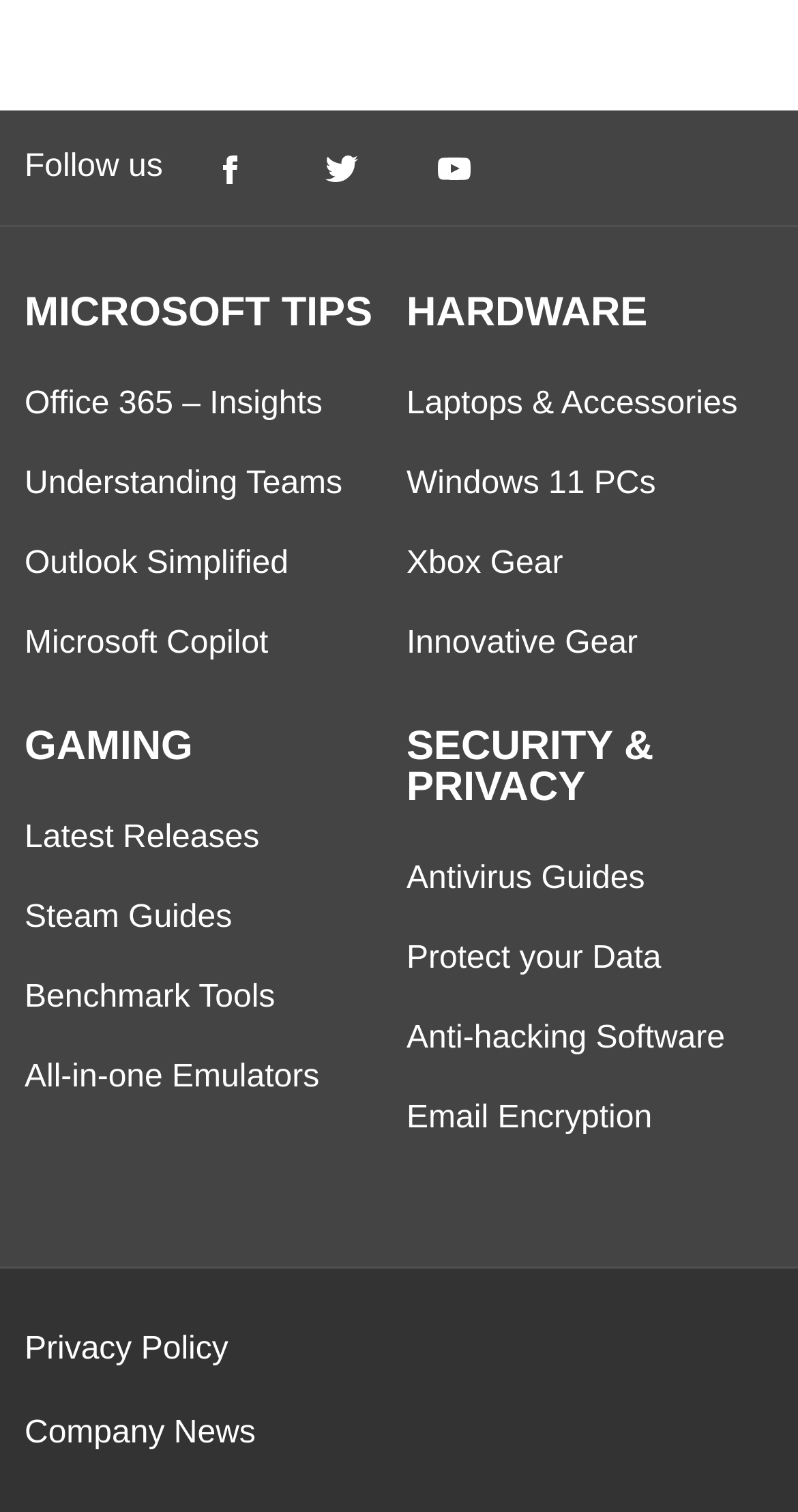How many social media platforms are linked in the 'Follow us' section?
Give a single word or phrase answer based on the content of the image.

3